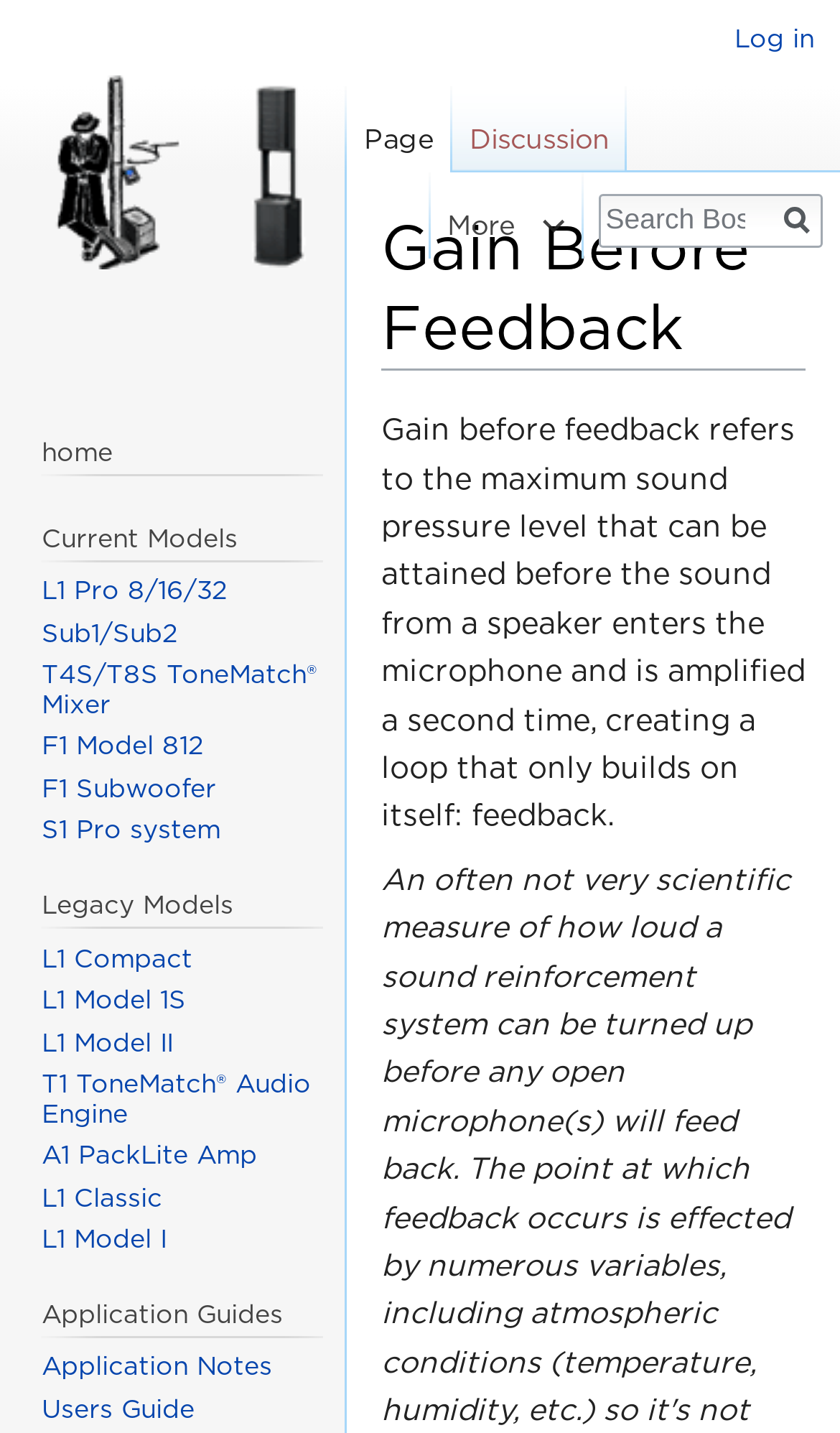Can you specify the bounding box coordinates of the area that needs to be clicked to fulfill the following instruction: "Search"?

[0.714, 0.138, 0.92, 0.168]